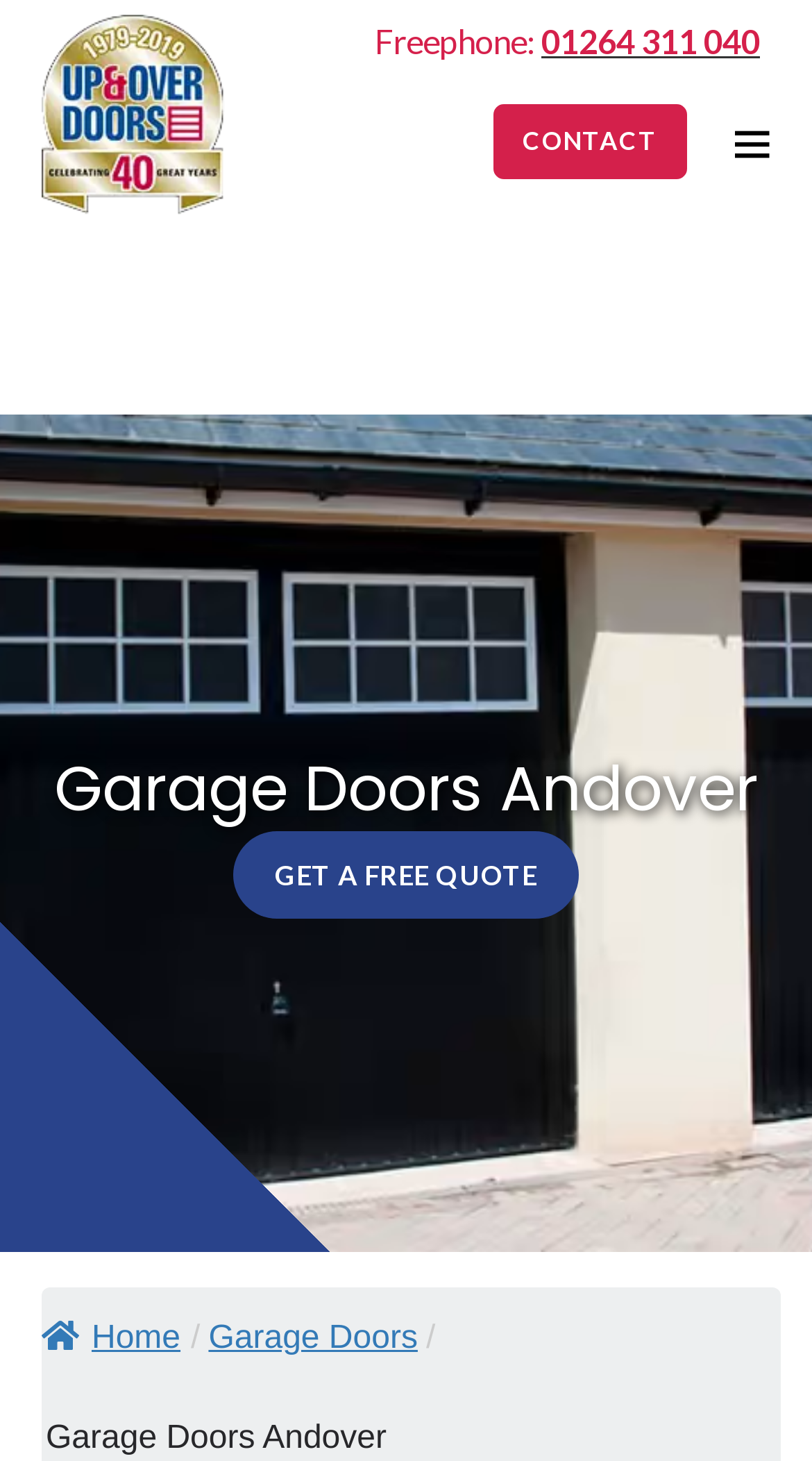Is there a contact page? Observe the screenshot and provide a one-word or short phrase answer.

Yes